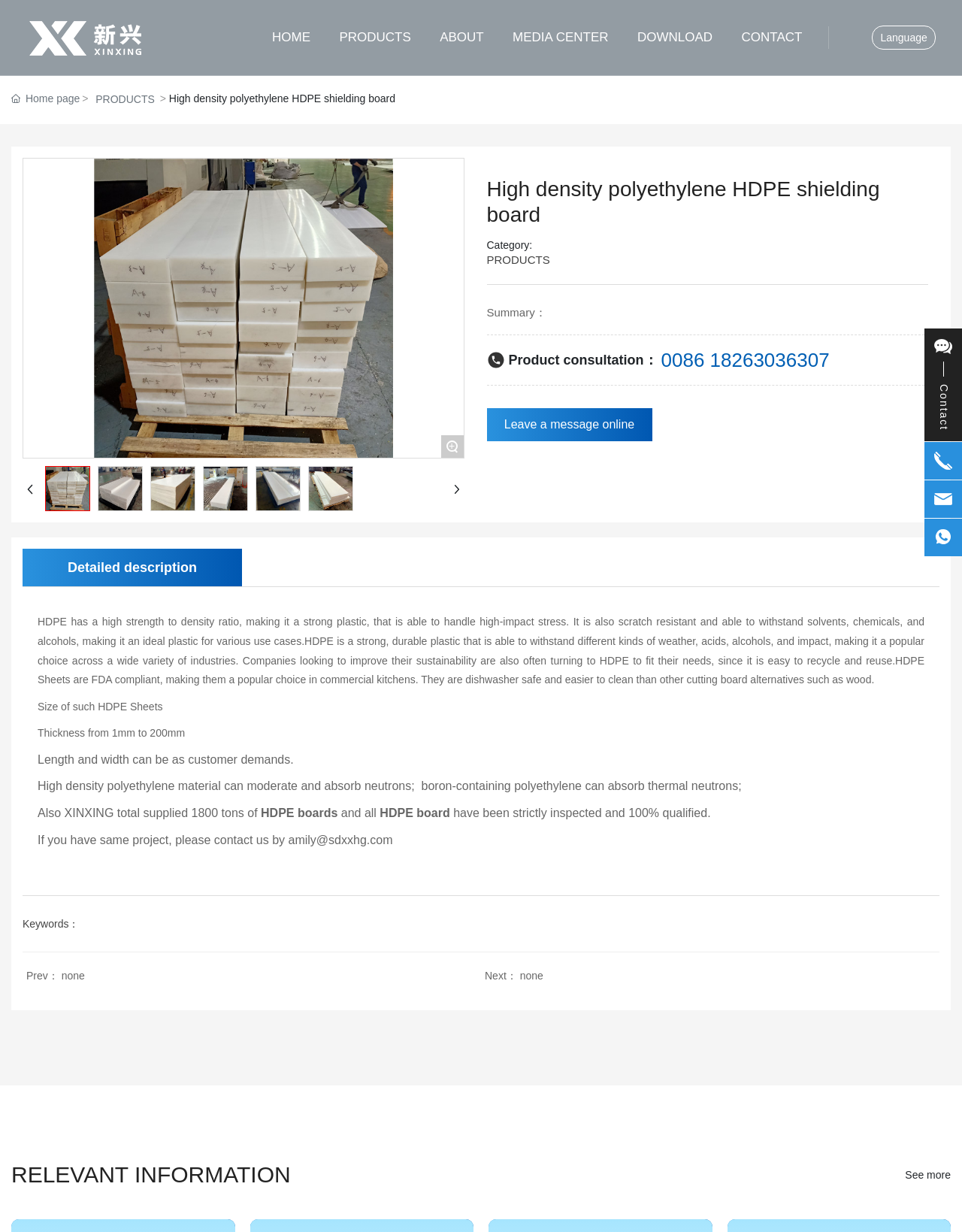Identify the bounding box coordinates of the HTML element based on this description: "Home page".

[0.012, 0.075, 0.083, 0.085]